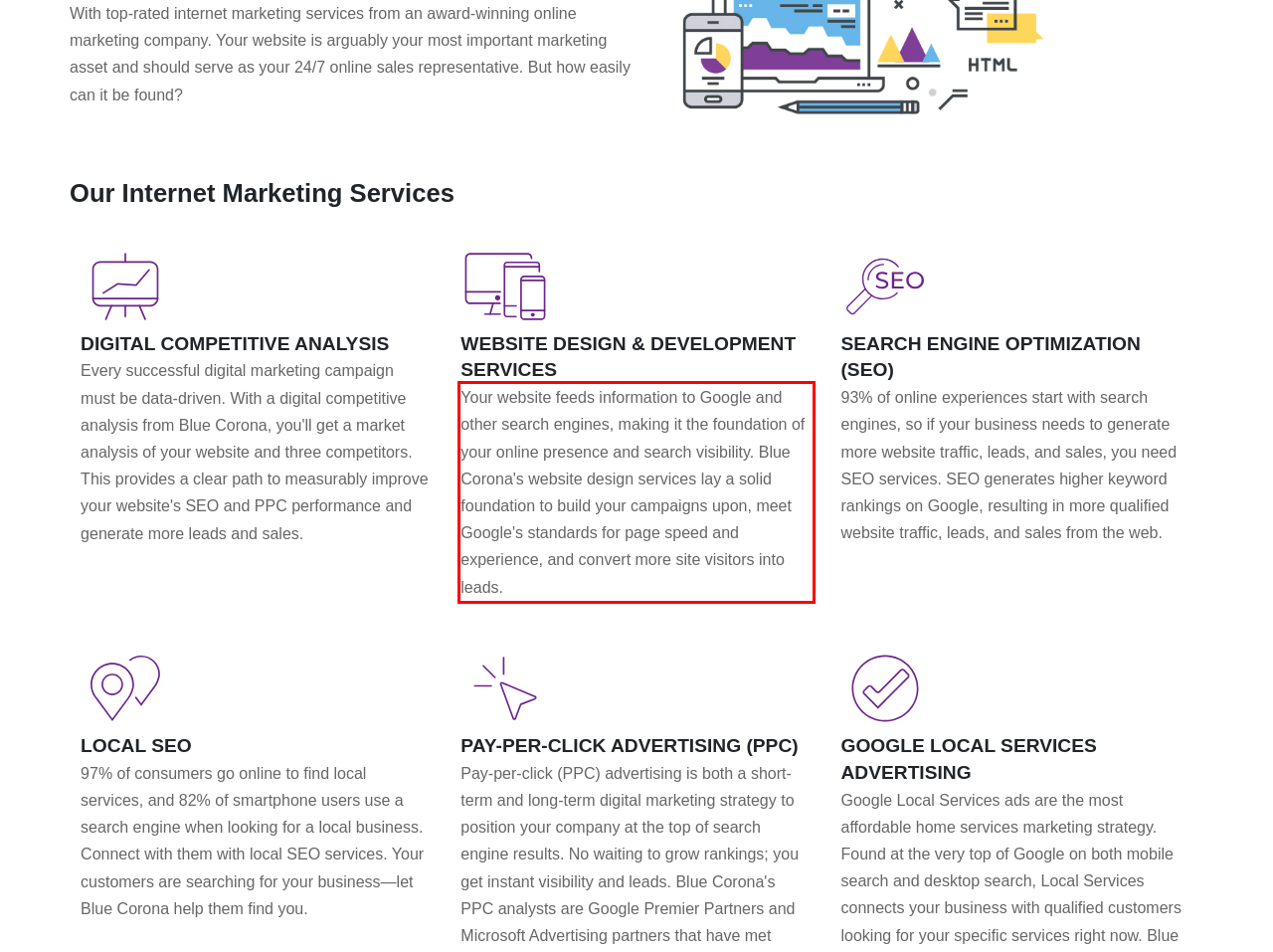Analyze the screenshot of a webpage where a red rectangle is bounding a UI element. Extract and generate the text content within this red bounding box.

Your website feeds information to Google and other search engines, making it the foundation of your online presence and search visibility. Blue Corona's website design services lay a solid foundation to build your campaigns upon, meet Google's standards for page speed and experience, and convert more site visitors into leads.